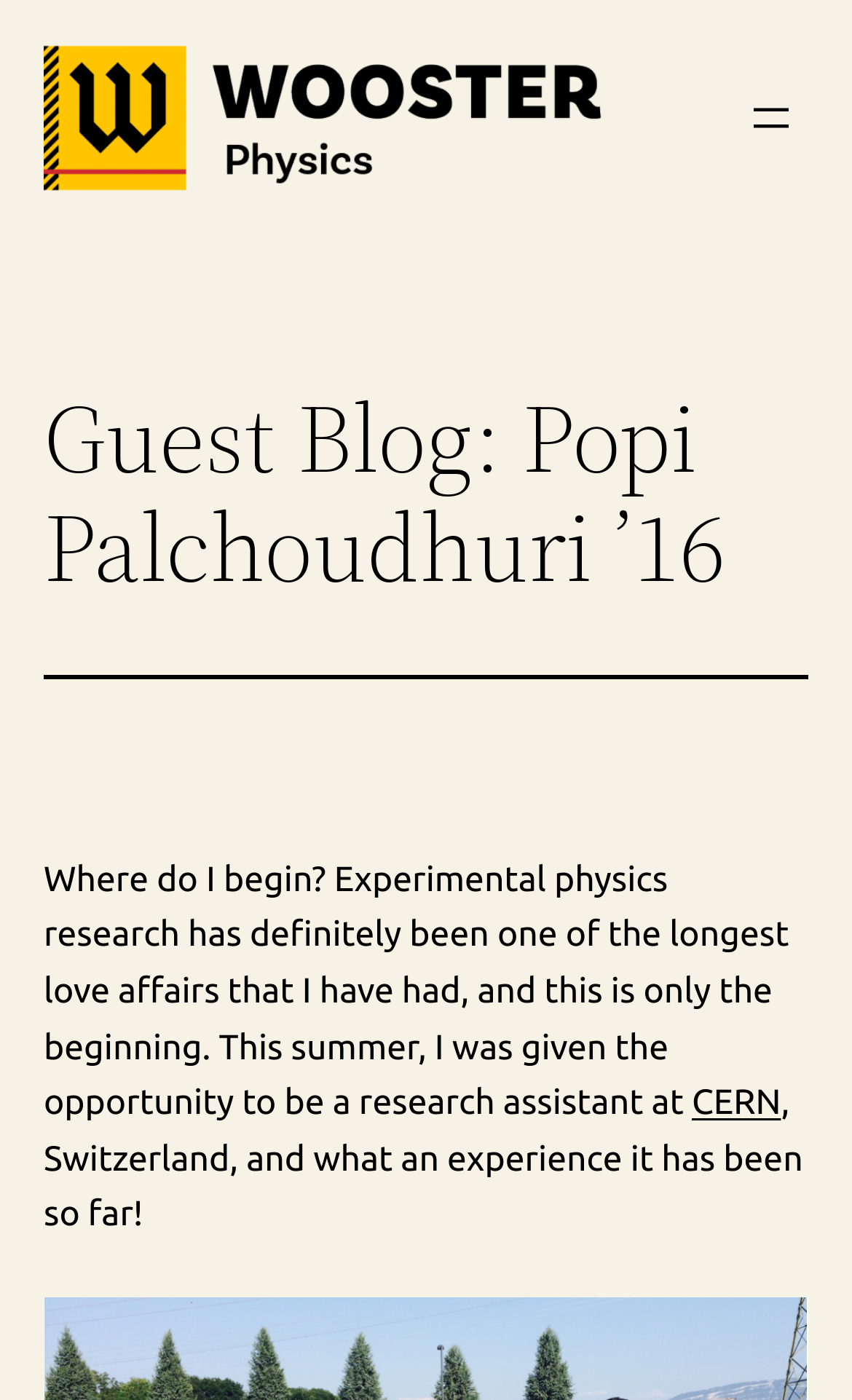Generate a thorough caption detailing the webpage content.

The webpage is a blog post titled "Guest Blog: Popi Palchoudhuri ’16 – Wooster Physics". At the top, there is a link to "Wooster Physics" accompanied by an image with the same name, taking up a significant portion of the top section. 

To the right of the top section, there is a navigation menu labeled "Top" with an "Open menu" button. 

Below the top section, there is a heading that displays the title of the blog post, "Guest Blog: Popi Palchoudhuri ’16". 

Underneath the heading, there is a horizontal separator line. 

The main content of the blog post starts below the separator line. The text begins with "Where do I begin? Experimental physics research has definitely been one of the longest love affairs that I have had, and this is only the beginning." The text then continues to describe the author's experience as a research assistant at CERN, Switzerland, with a link to "CERN" in the middle of the paragraph.